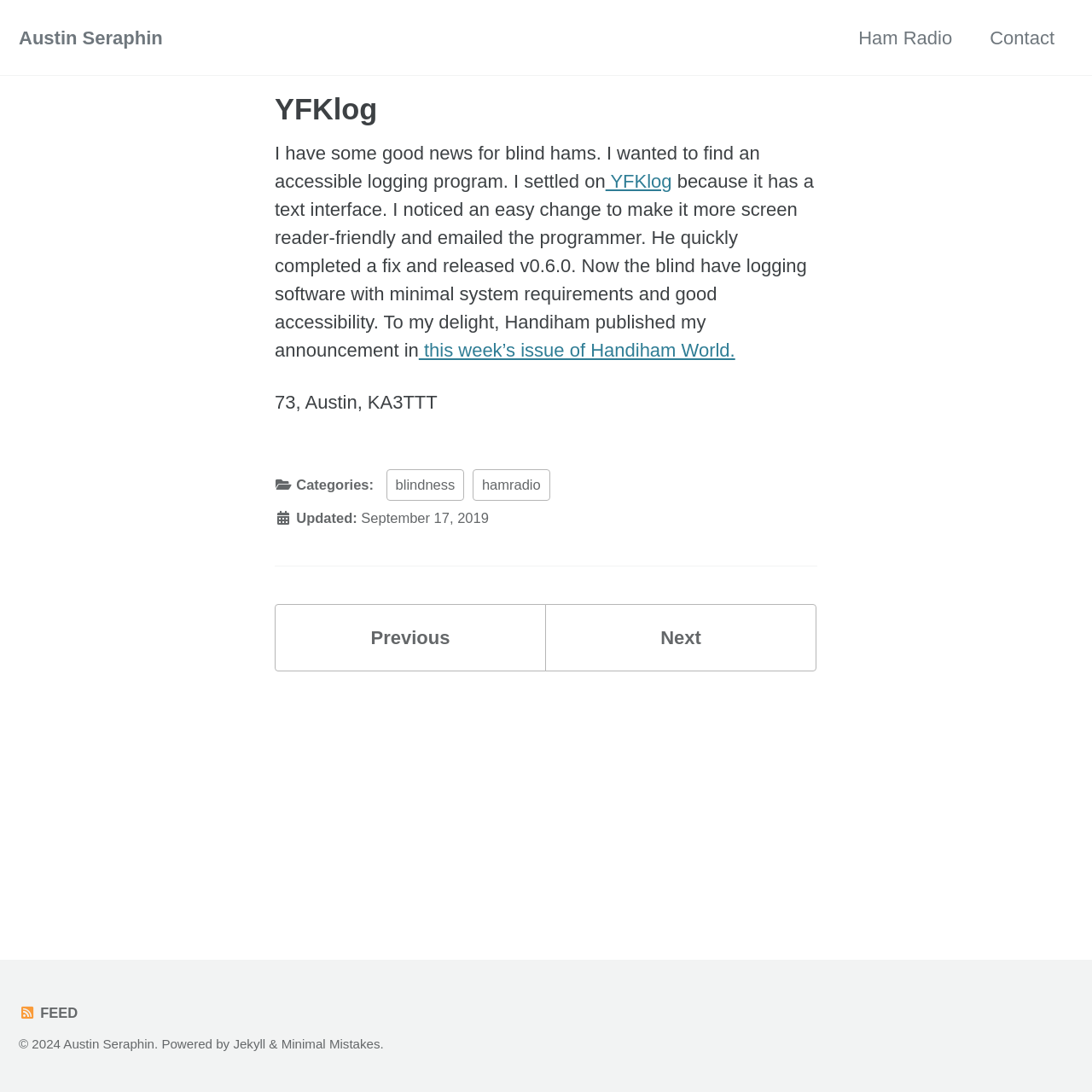Give an in-depth explanation of the webpage layout and content.

This webpage is about Austin Seraphin's blog post, specifically discussing his experience with an accessible logging program called YFKlog. At the top of the page, there are three "Skip to" links, allowing users to navigate to primary navigation, content, or footer. 

Below these links, there is a navigation menu with links to "Austin Seraphin", "Ham Radio", and "Contact". 

The main content of the page is an article with a heading "YFKlog". The article starts with a paragraph of text, which is followed by a link to "YFKlog". The text continues, discussing the accessibility features of the program and the author's interaction with the programmer. There is another link to "this week's issue of Handiham World" within the text. 

At the end of the article, there is a footer section with links to categories, including "blindness" and "hamradio". The footer also displays the updated date, "September 17, 2019". 

On the bottom left of the page, there are links to "Previous" and "Next" pages. 

Finally, at the very bottom of the page, there is a content information section with a link to "FEED" and a copyright notice, which includes links to "Jekyll" and "Minimal Mistakes".